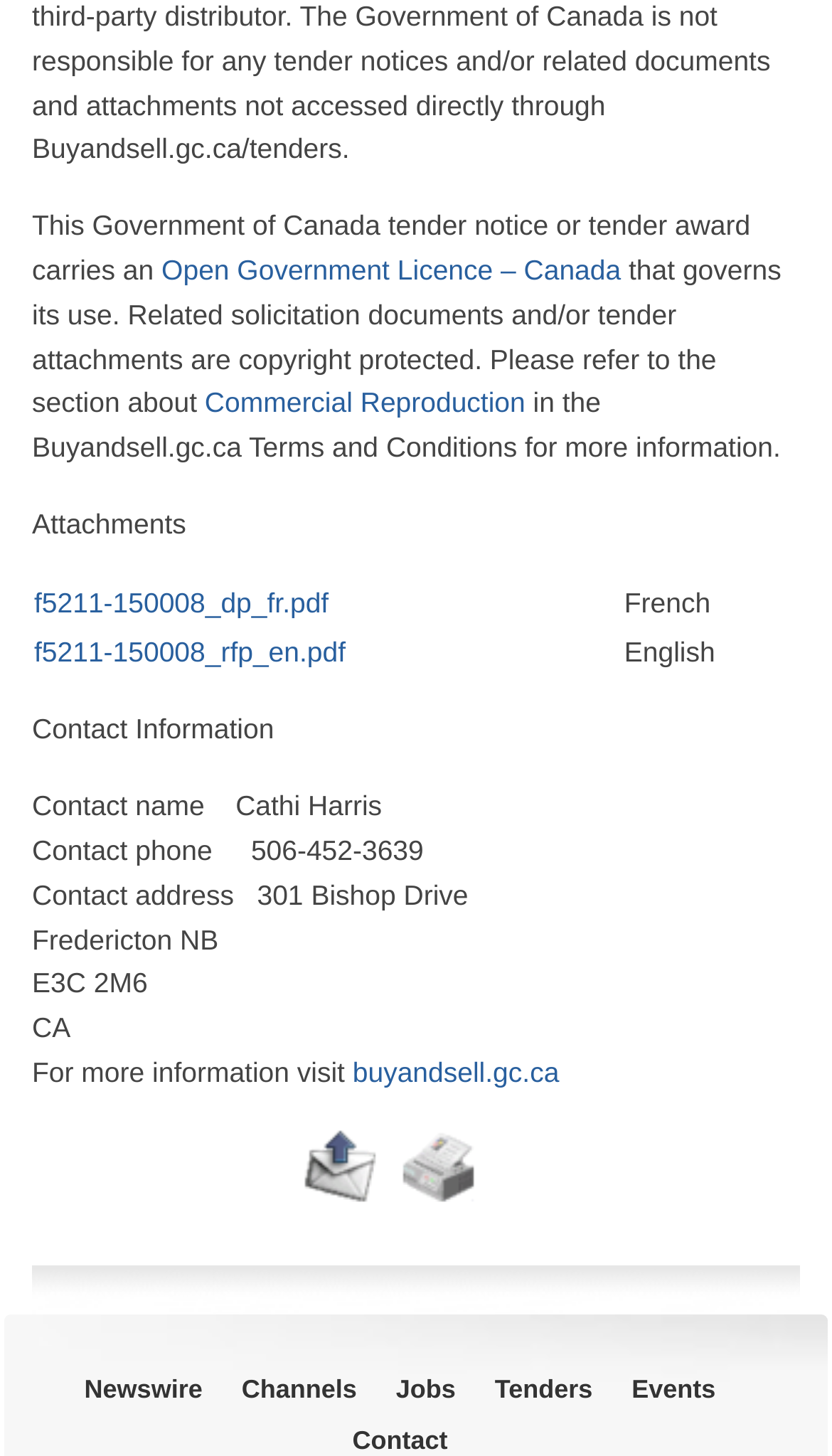What is the license that governs the use of this tender notice?
Please respond to the question with a detailed and thorough explanation.

The answer can be found in the first paragraph of the webpage, where it states 'This Government of Canada tender notice or tender award carries an Open Government Licence – Canada that governs its use.'